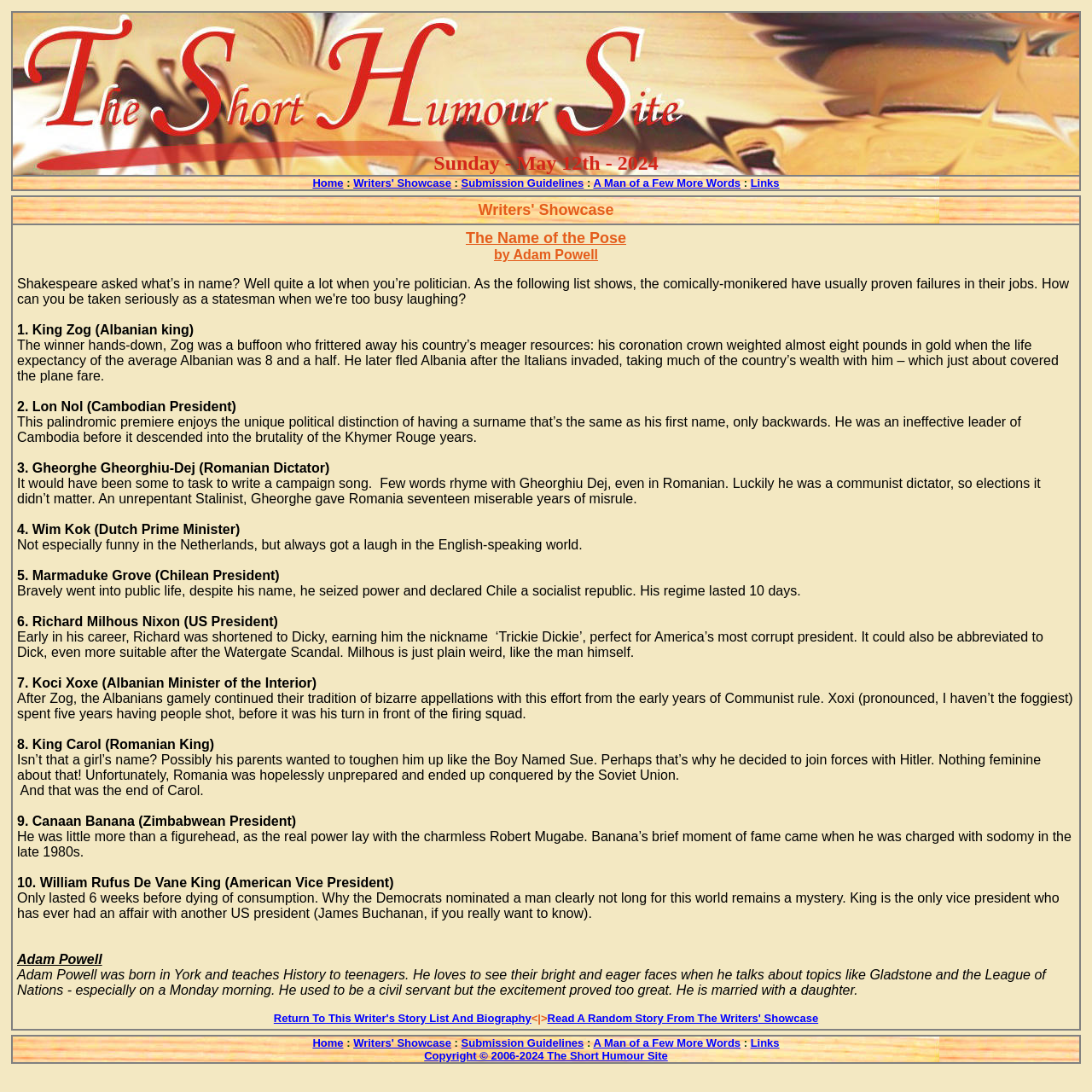With reference to the image, please provide a detailed answer to the following question: What is the title of the webpage?

The title of the webpage can be found at the top of the page, which is 'The Short Humour (Humor) Site - The Name of the Pose by Adam Powell'.